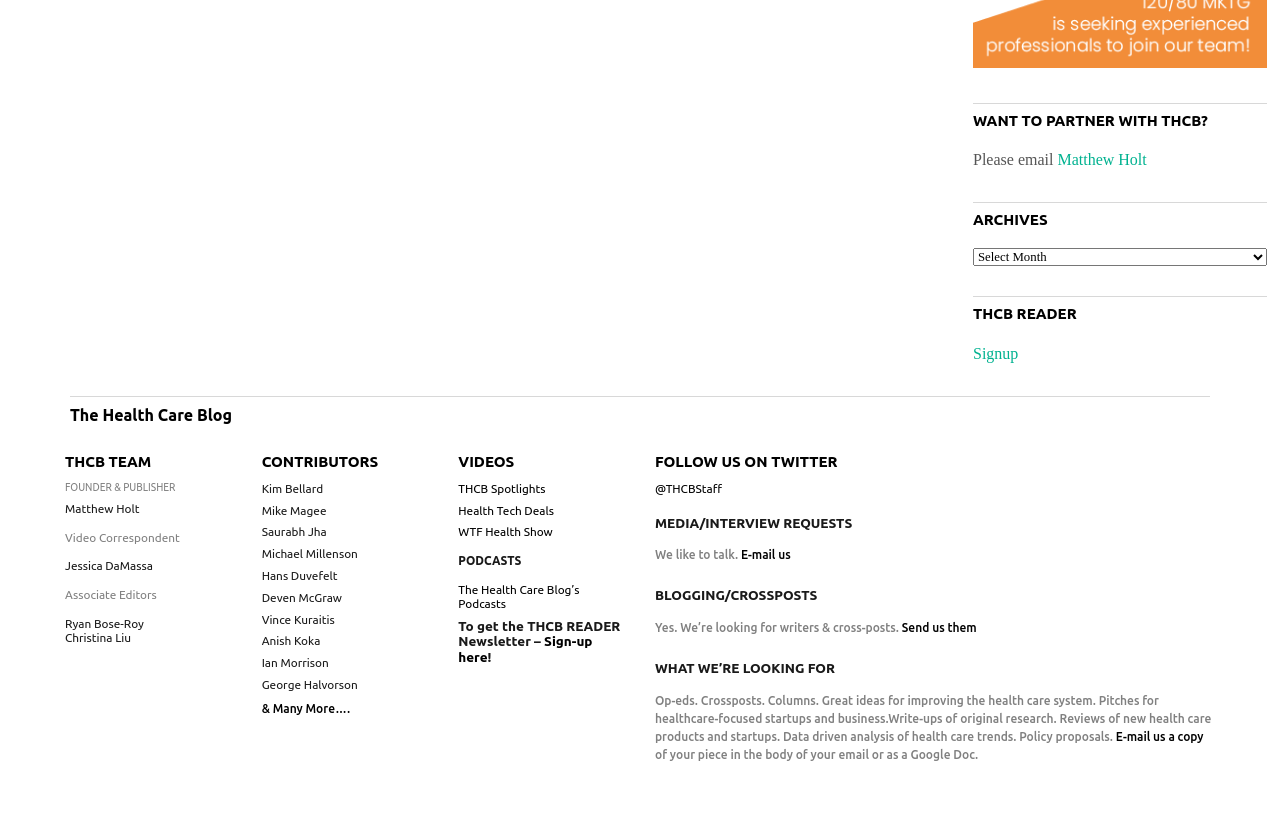Show me the bounding box coordinates of the clickable region to achieve the task as per the instruction: "Sign up for the THCB READER Newsletter".

[0.76, 0.421, 0.796, 0.442]